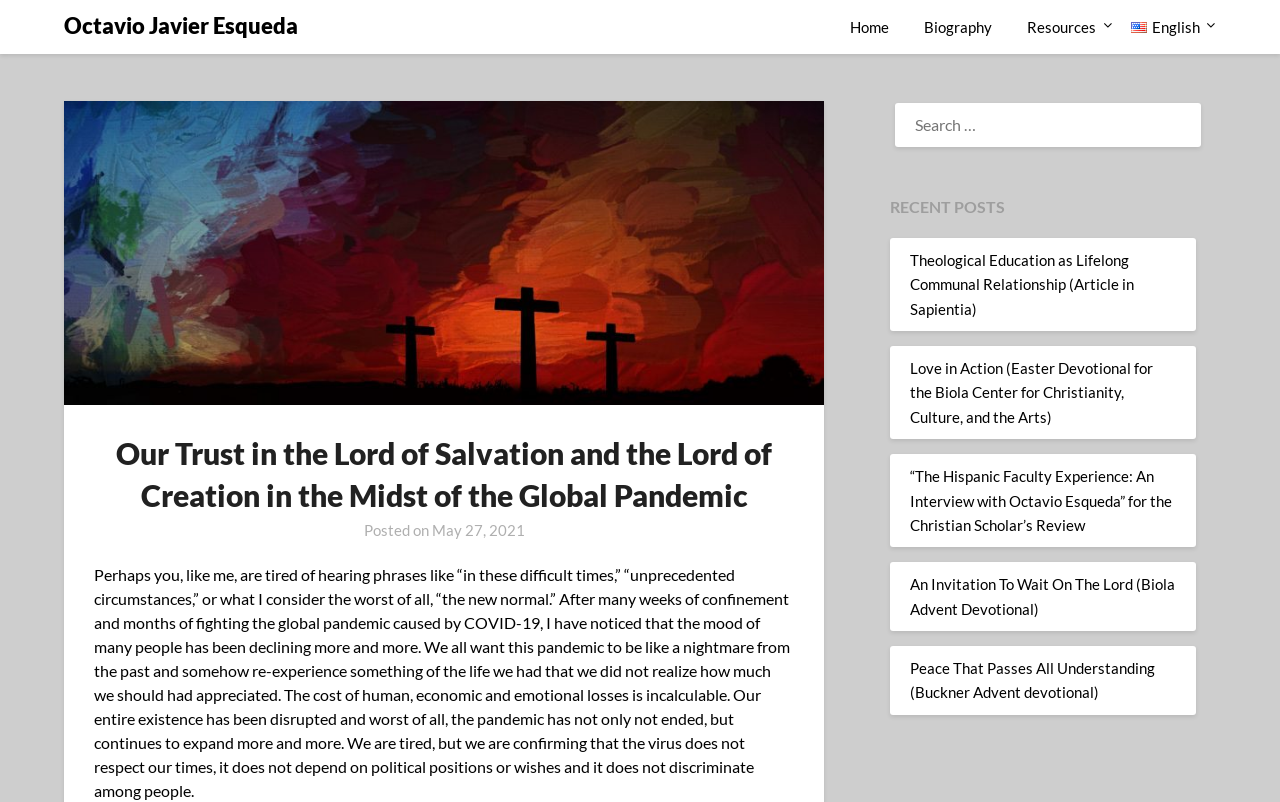Locate the bounding box coordinates of the region to be clicked to comply with the following instruction: "Click on the author's name". The coordinates must be four float numbers between 0 and 1, in the form [left, top, right, bottom].

[0.05, 0.01, 0.233, 0.055]